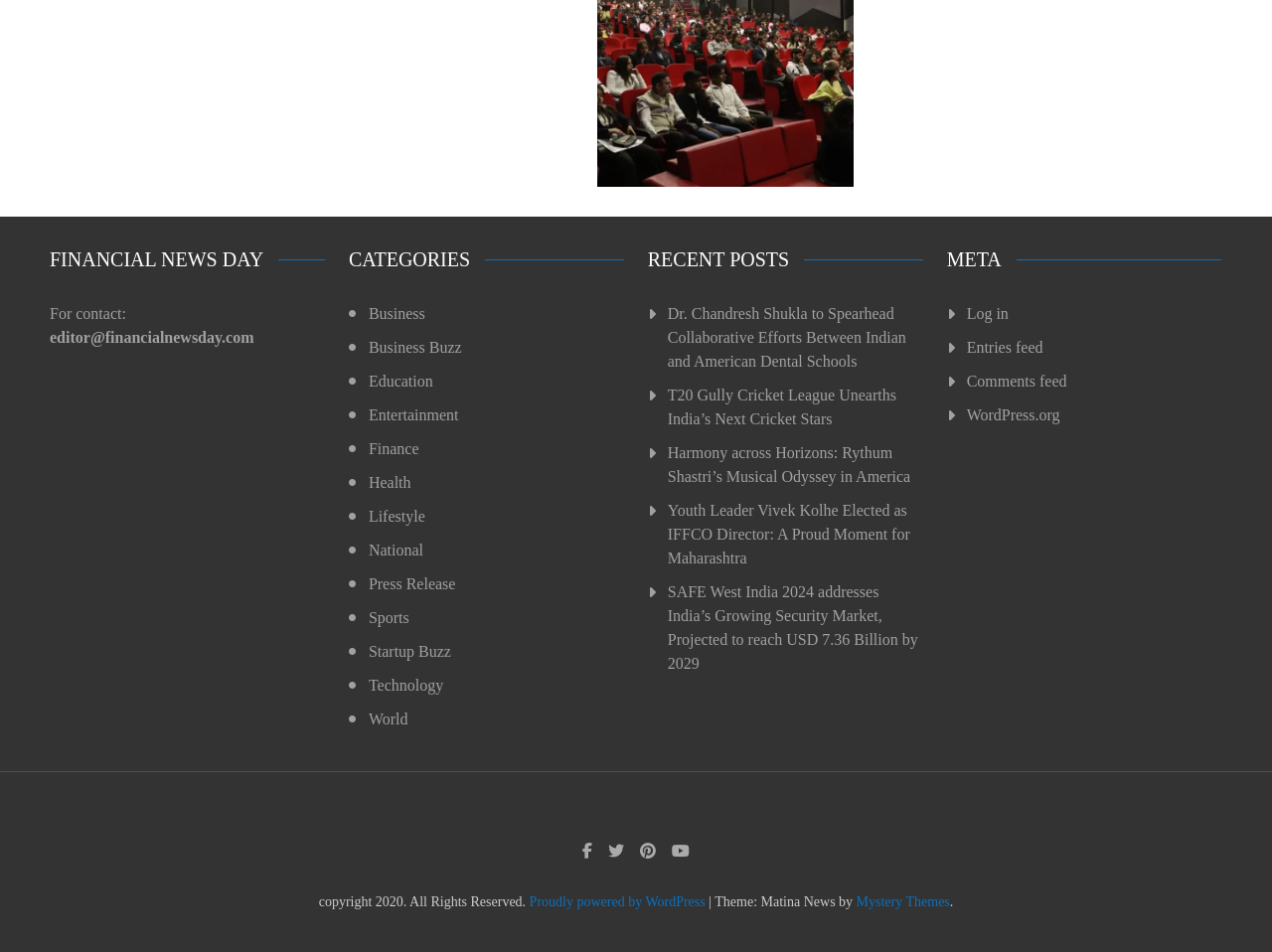Can you provide the bounding box coordinates for the element that should be clicked to implement the instruction: "View recent post about Dr. Chandresh Shukla"?

[0.525, 0.317, 0.725, 0.393]